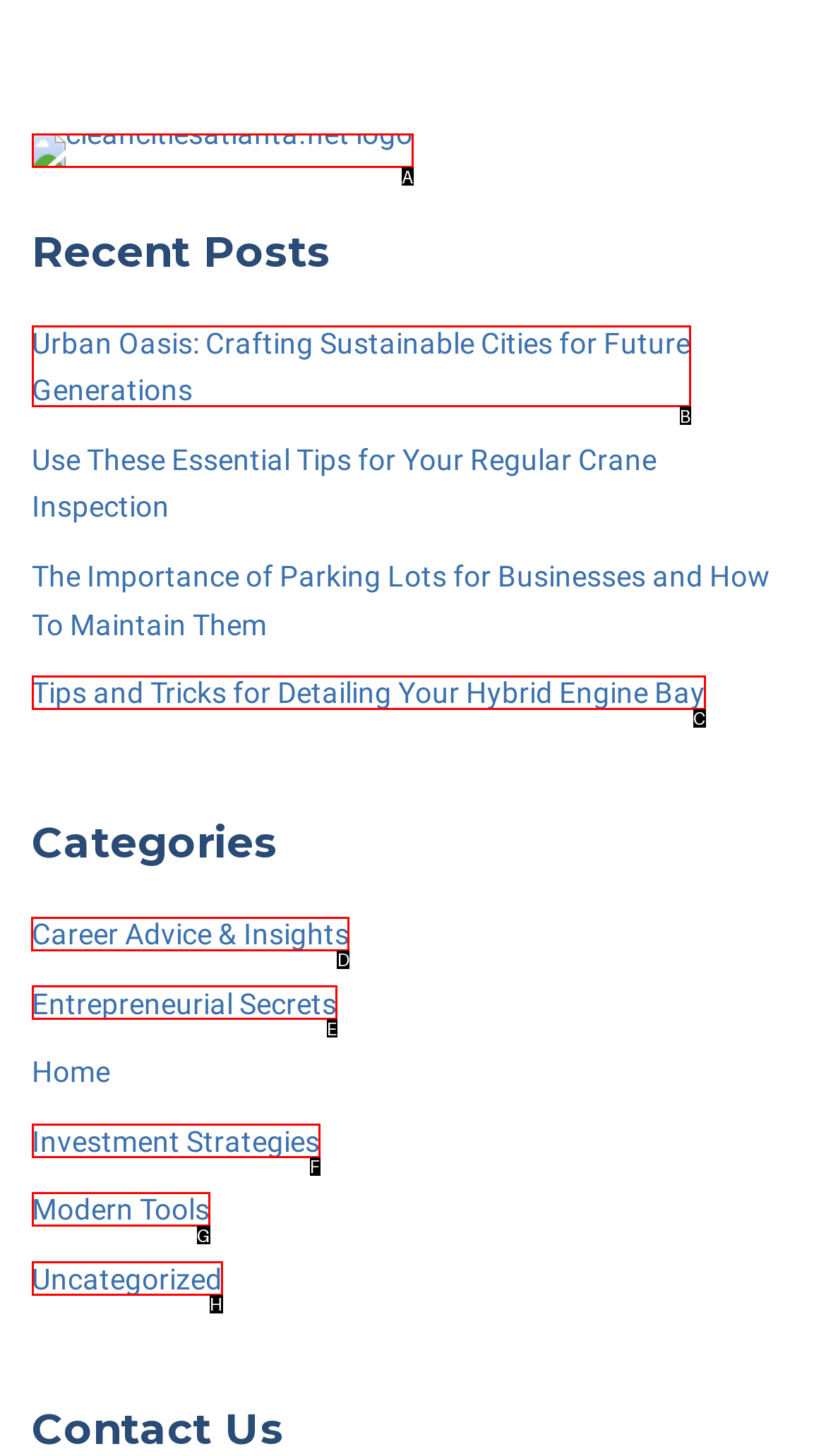Identify the HTML element to click to execute this task: explore Career Advice & Insights category Respond with the letter corresponding to the proper option.

D